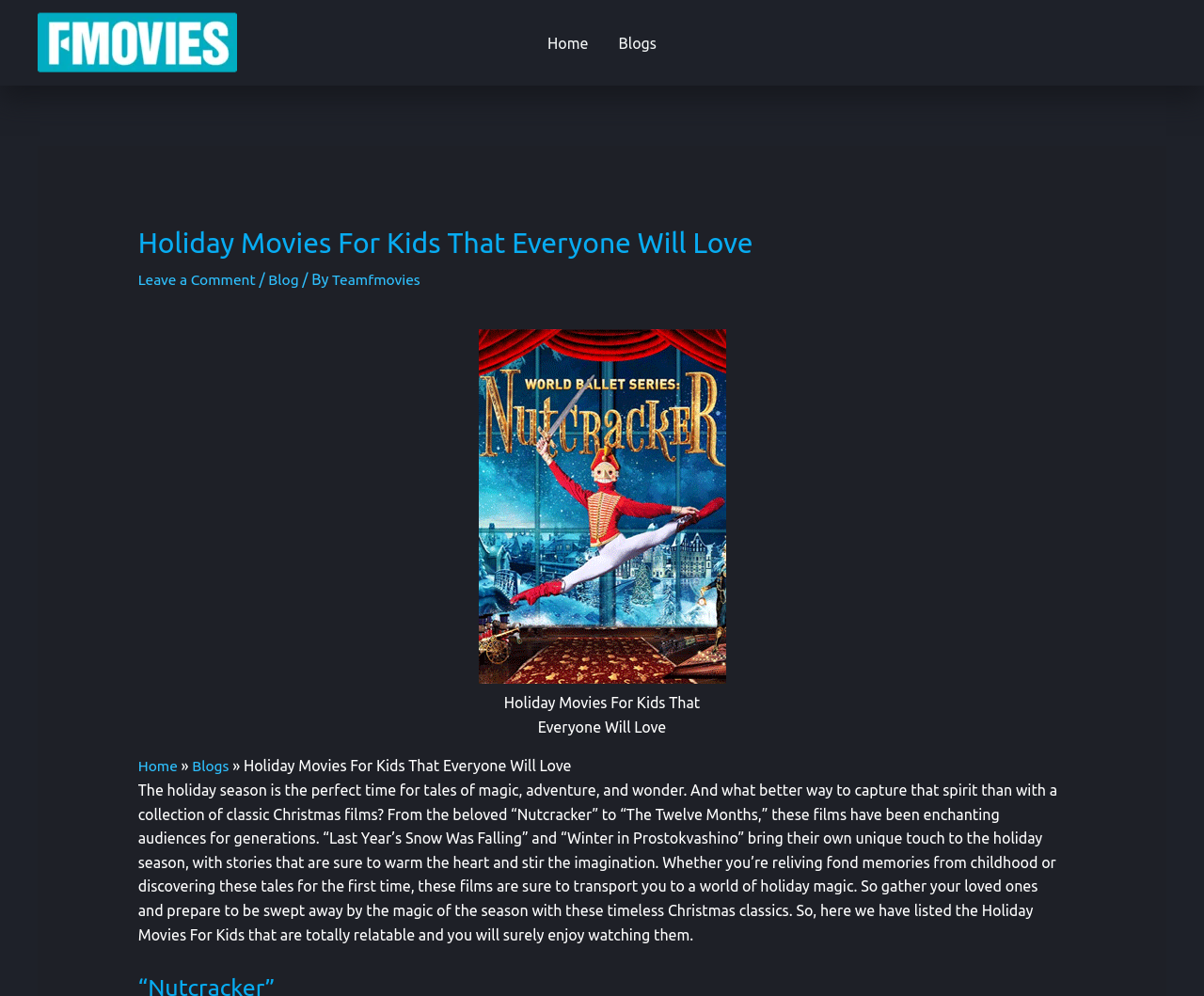What is the name of the website?
Please craft a detailed and exhaustive response to the question.

The name of the website can be determined by looking at the top-left corner of the webpage, where the logo 'Fmovies' is displayed, indicating that this is the website of Fmovies.